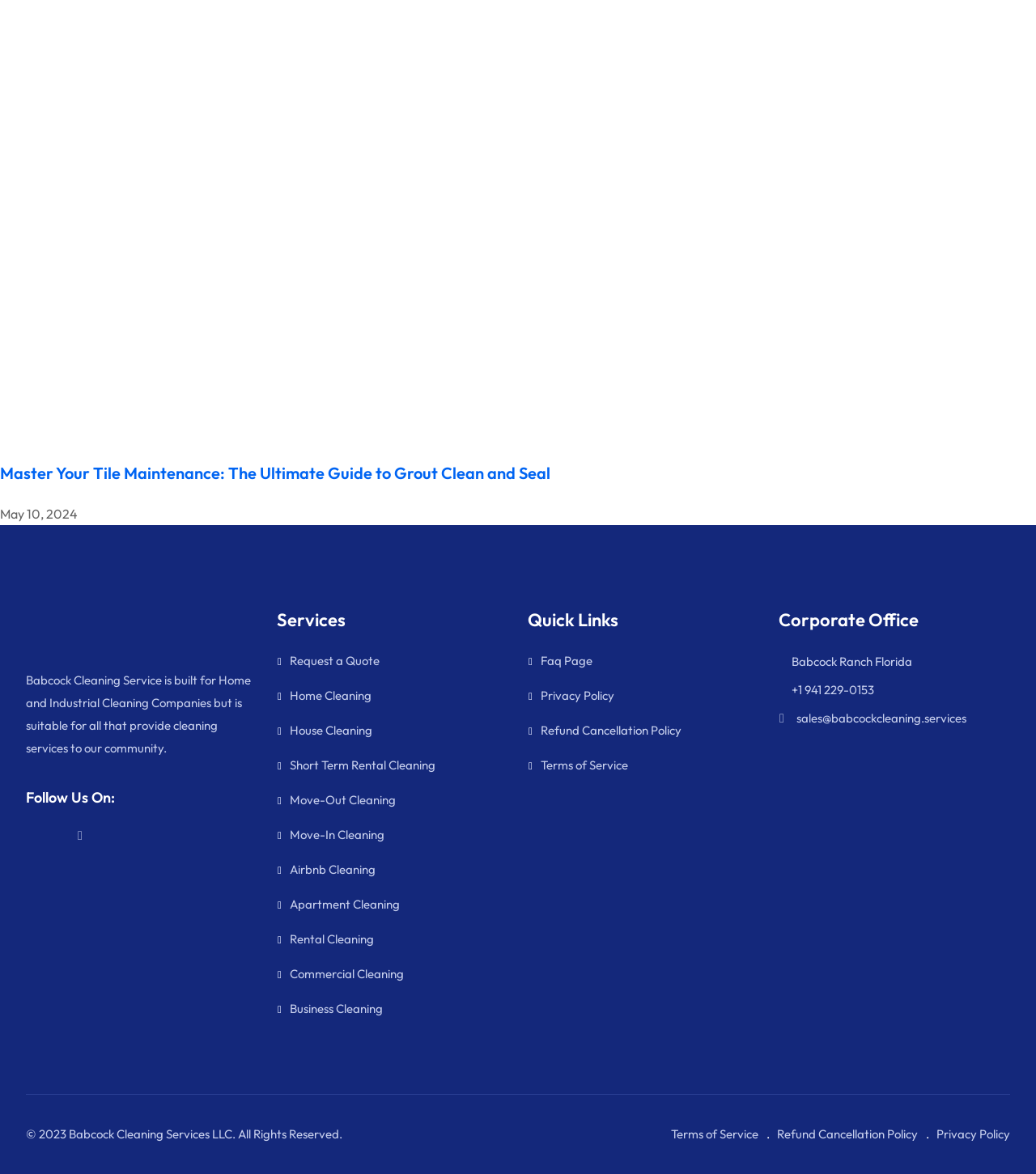Using the provided element description: "alt="Chase March – Official Site"", determine the bounding box coordinates of the corresponding UI element in the screenshot.

None